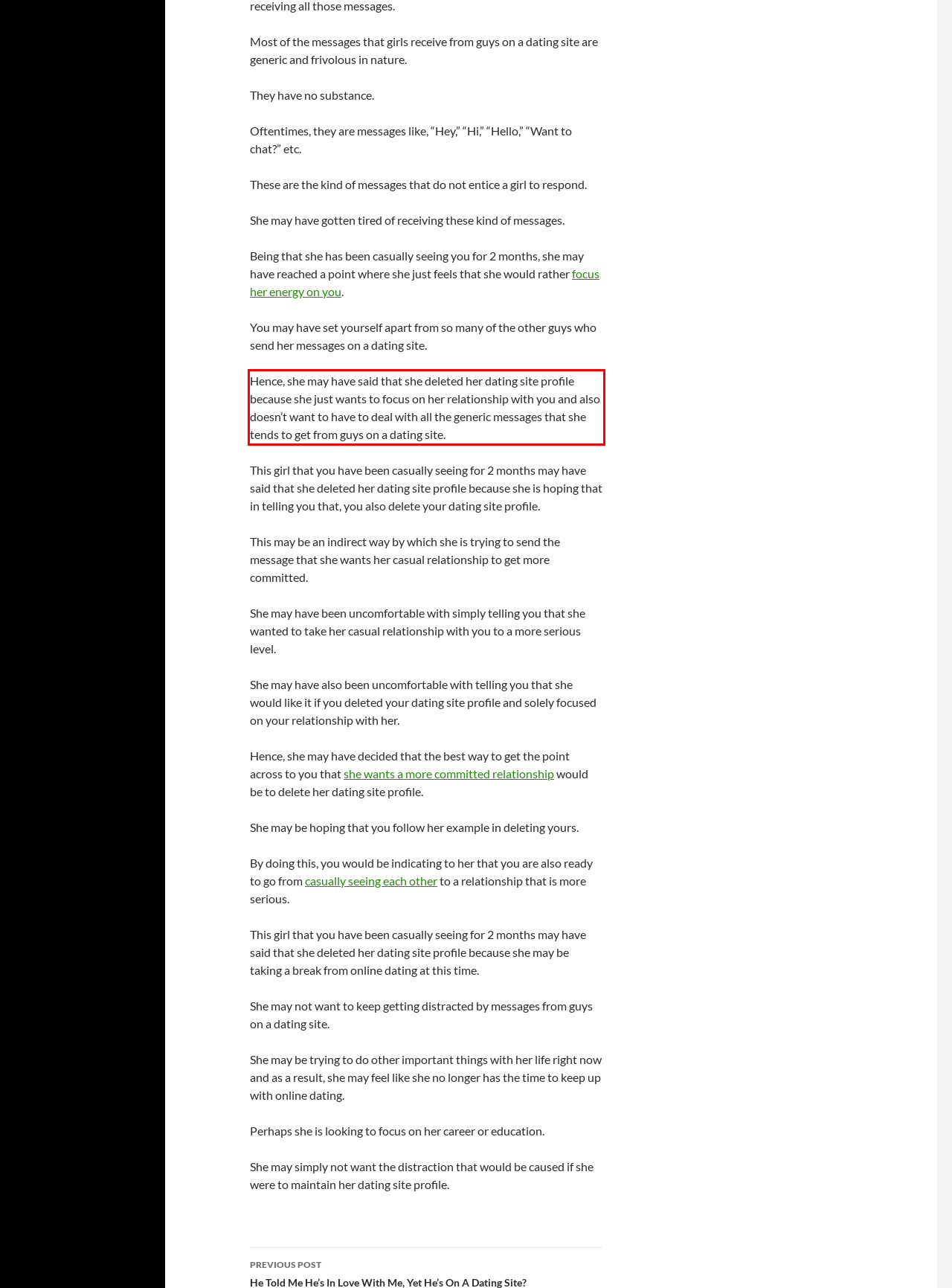Analyze the screenshot of the webpage that features a red bounding box and recognize the text content enclosed within this red bounding box.

Hence, she may have said that she deleted her dating site profile because she just wants to focus on her relationship with you and also doesn’t want to have to deal with all the generic messages that she tends to get from guys on a dating site.